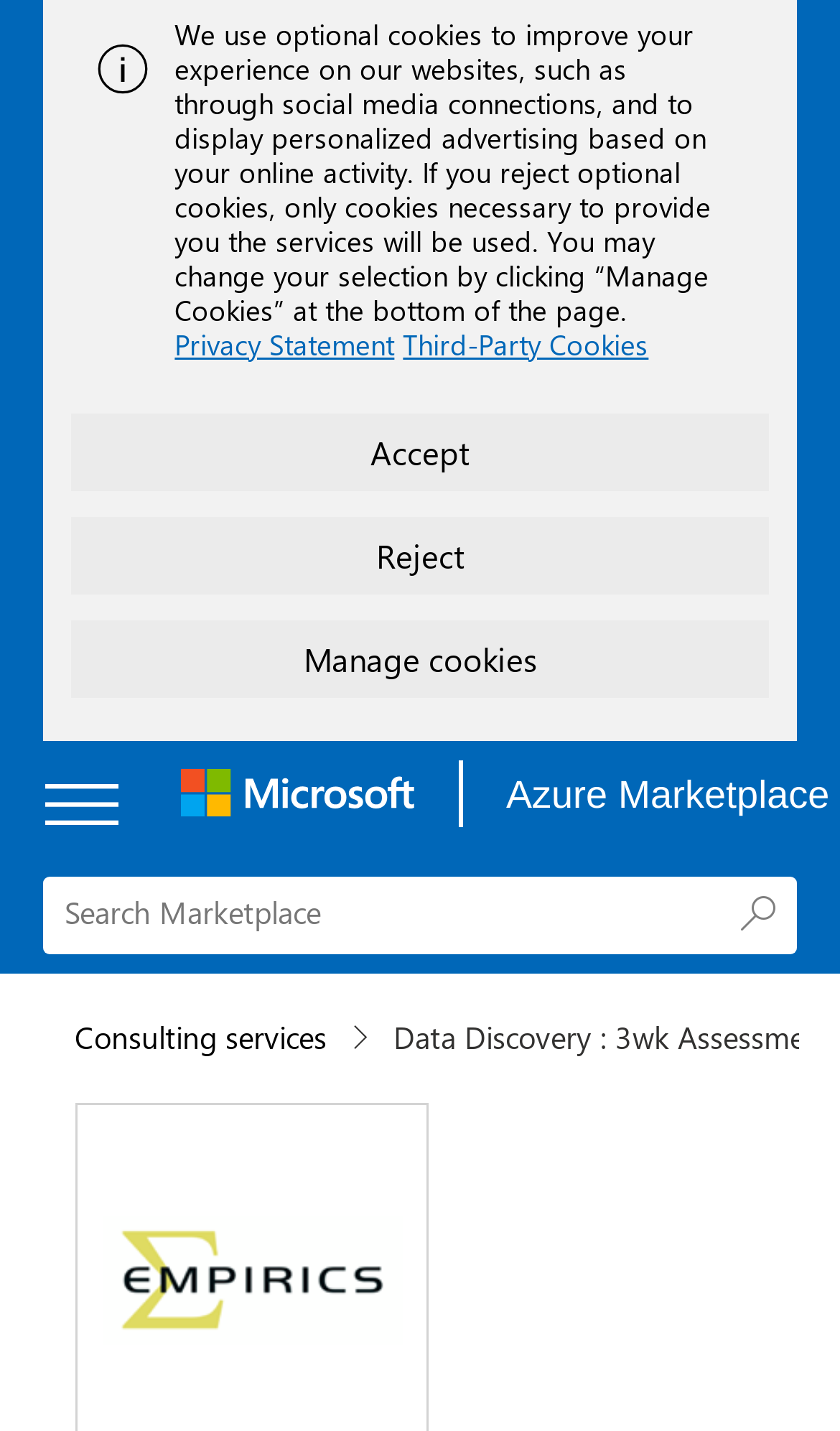Find the bounding box of the web element that fits this description: "Main Menu".

None